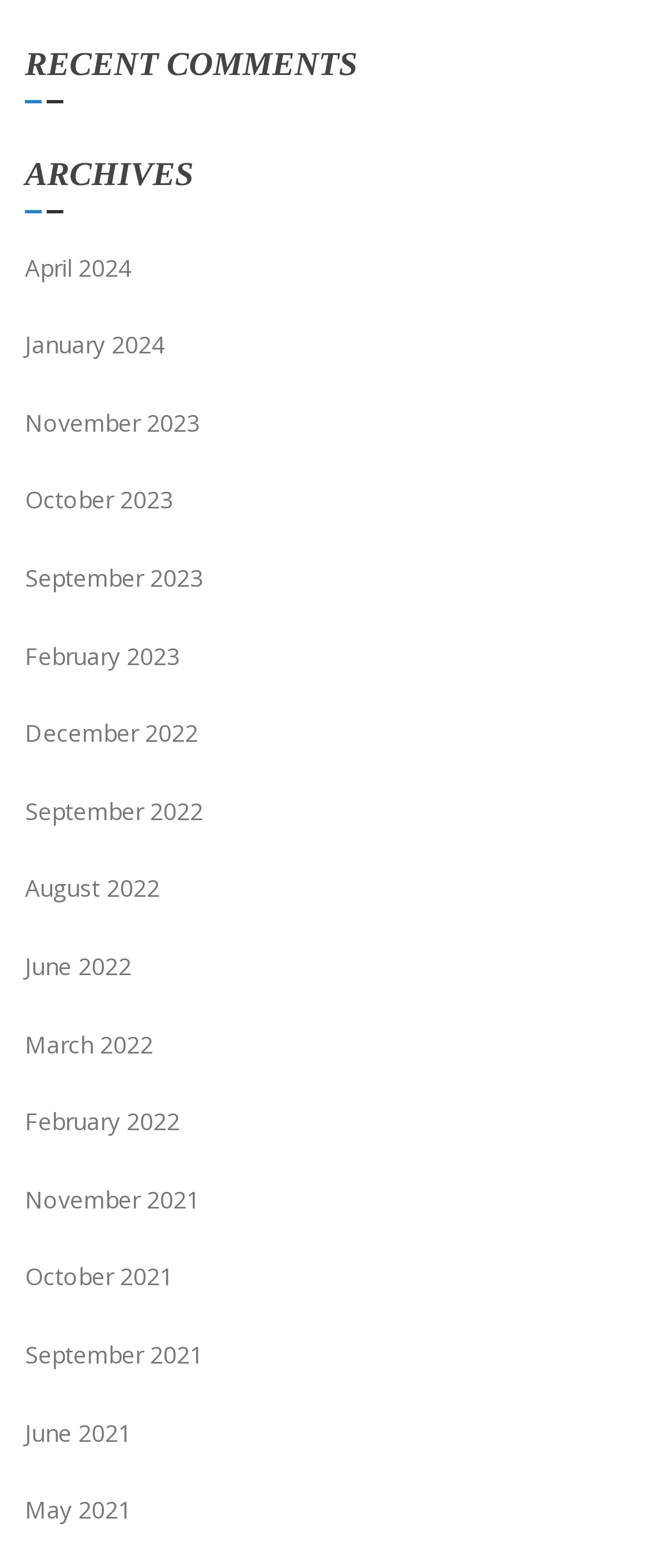Find the bounding box coordinates for the area you need to click to carry out the instruction: "browse September 2021". The coordinates should be four float numbers between 0 and 1, indicated as [left, top, right, bottom].

[0.038, 0.84, 0.313, 0.889]